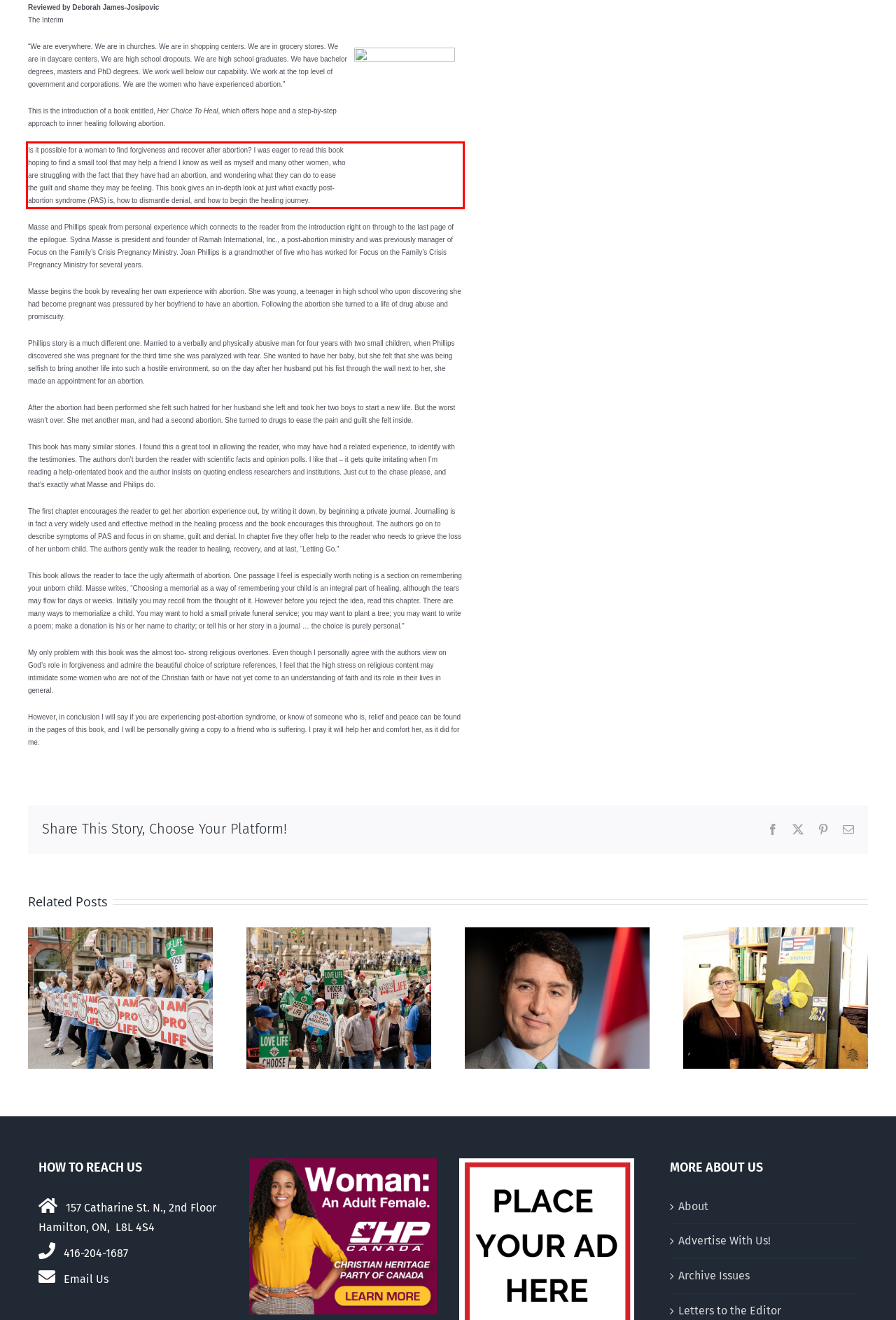Please perform OCR on the text within the red rectangle in the webpage screenshot and return the text content.

Is it possible for a woman to find forgiveness and recover after abortion? I was eager to read this book hoping to find a small tool that may help a friend I know as well as myself and many other women, who are struggling with the fact that they have had an abortion, and wondering what they can do to ease the guilt and shame they may be feeling. This book gives an in-depth look at just what exactly post-abortion syndrome (PAS) is, how to dismantle denial, and how to begin the healing journey.